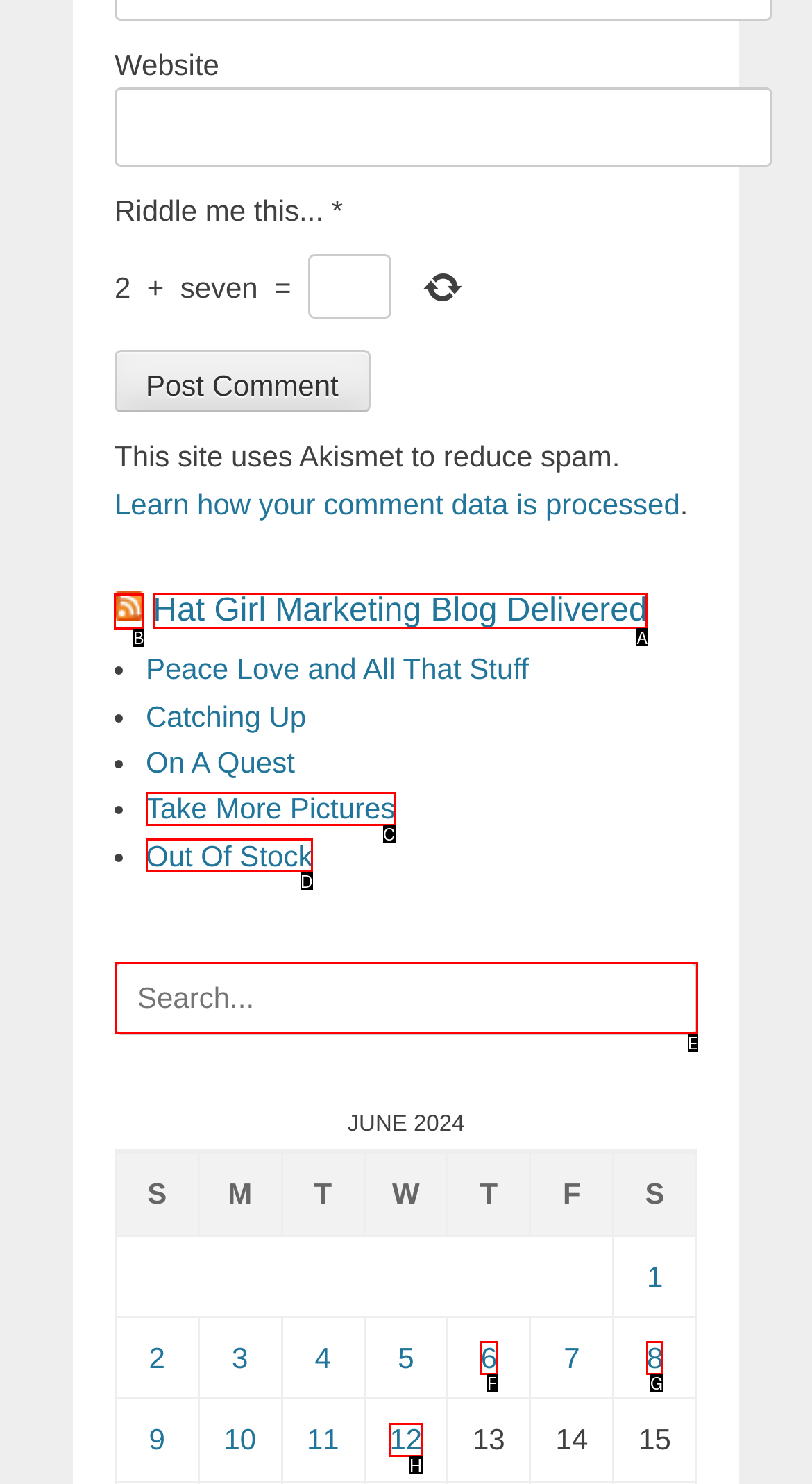Select the HTML element that needs to be clicked to carry out the task: View RSS feed
Provide the letter of the correct option.

B